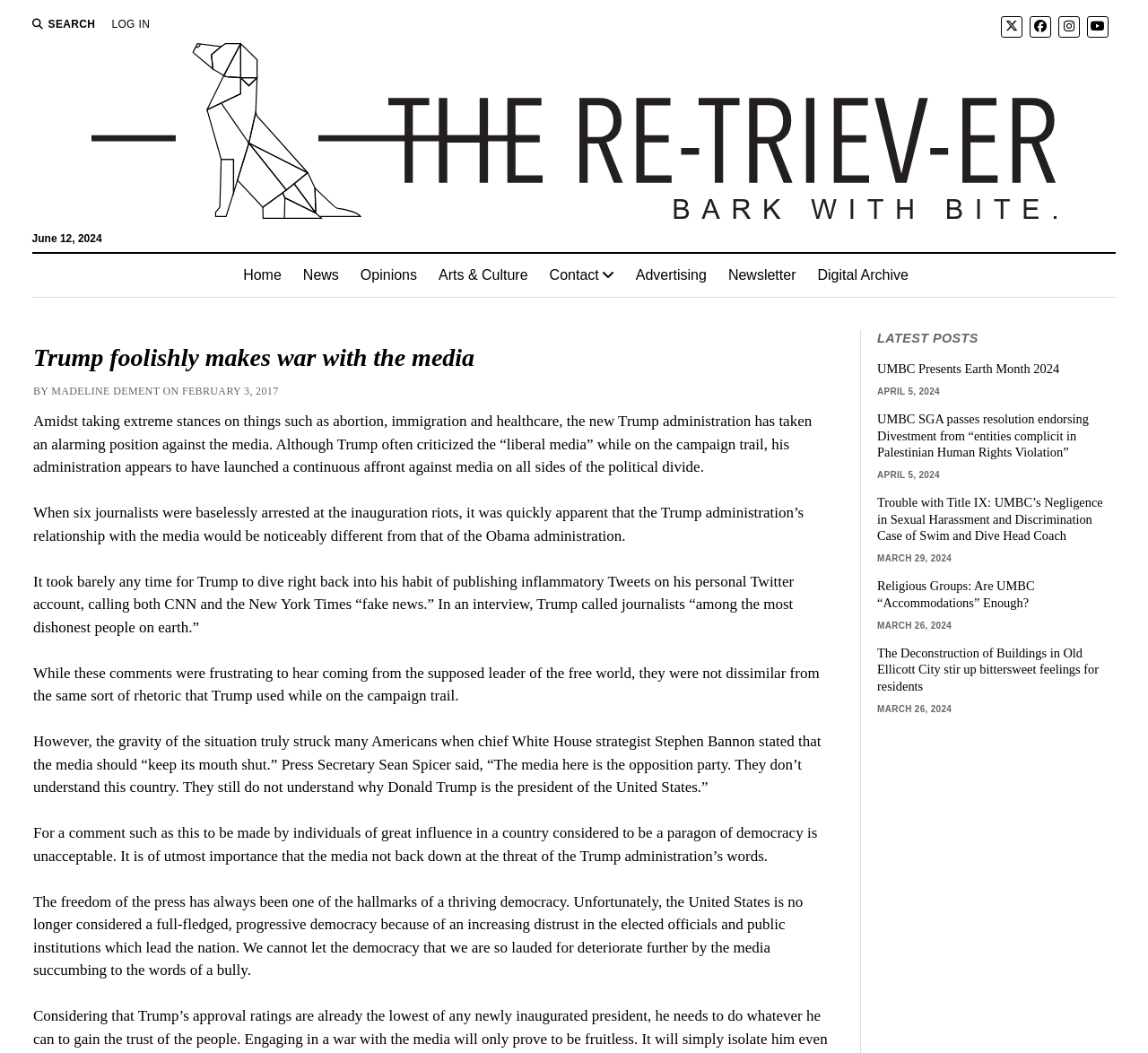Find the bounding box coordinates of the element you need to click on to perform this action: 'search on the website'. The coordinates should be represented by four float values between 0 and 1, in the format [left, top, right, bottom].

[0.028, 0.015, 0.083, 0.031]